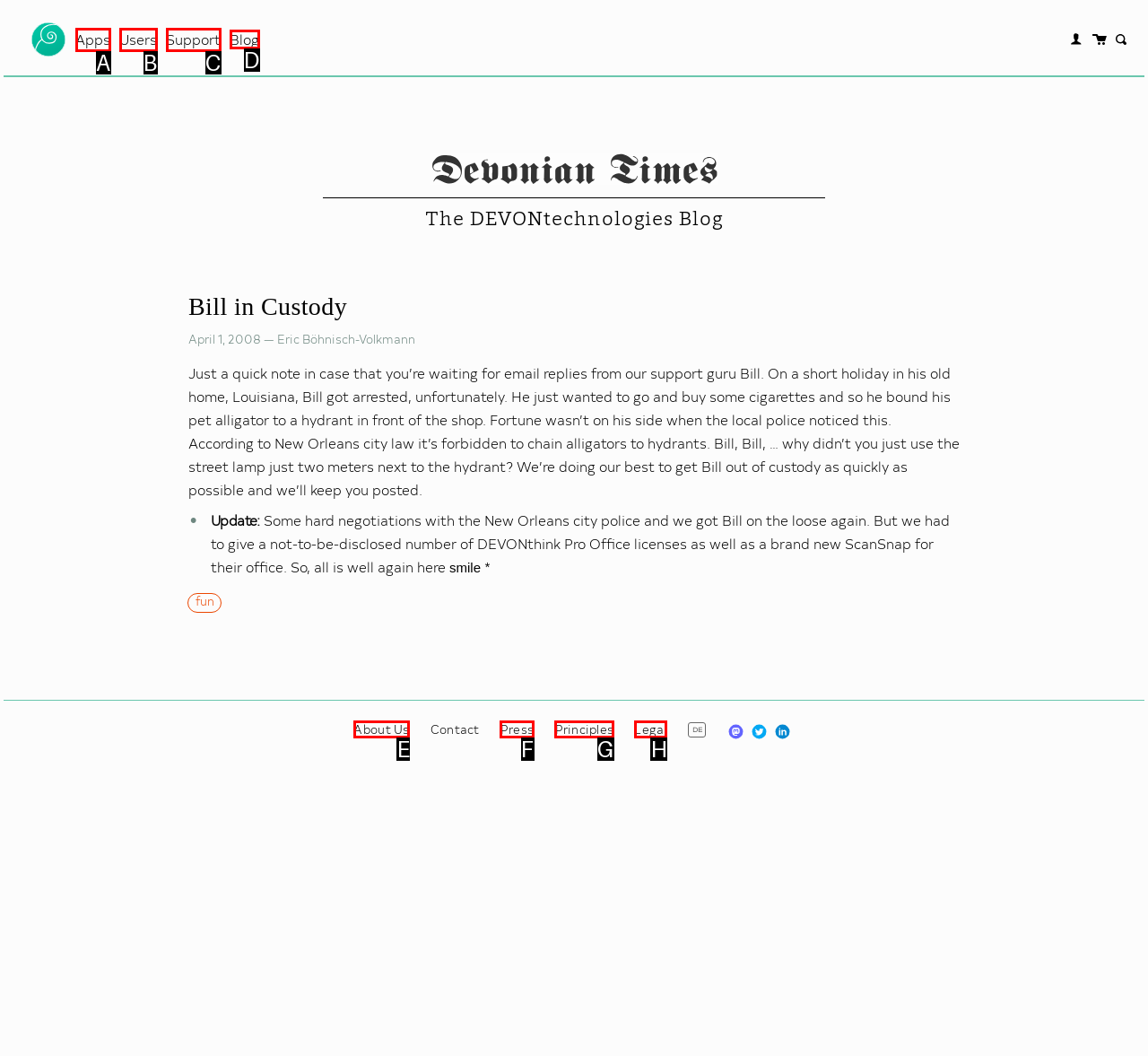Given the description: About Us, select the HTML element that best matches it. Reply with the letter of your chosen option.

E